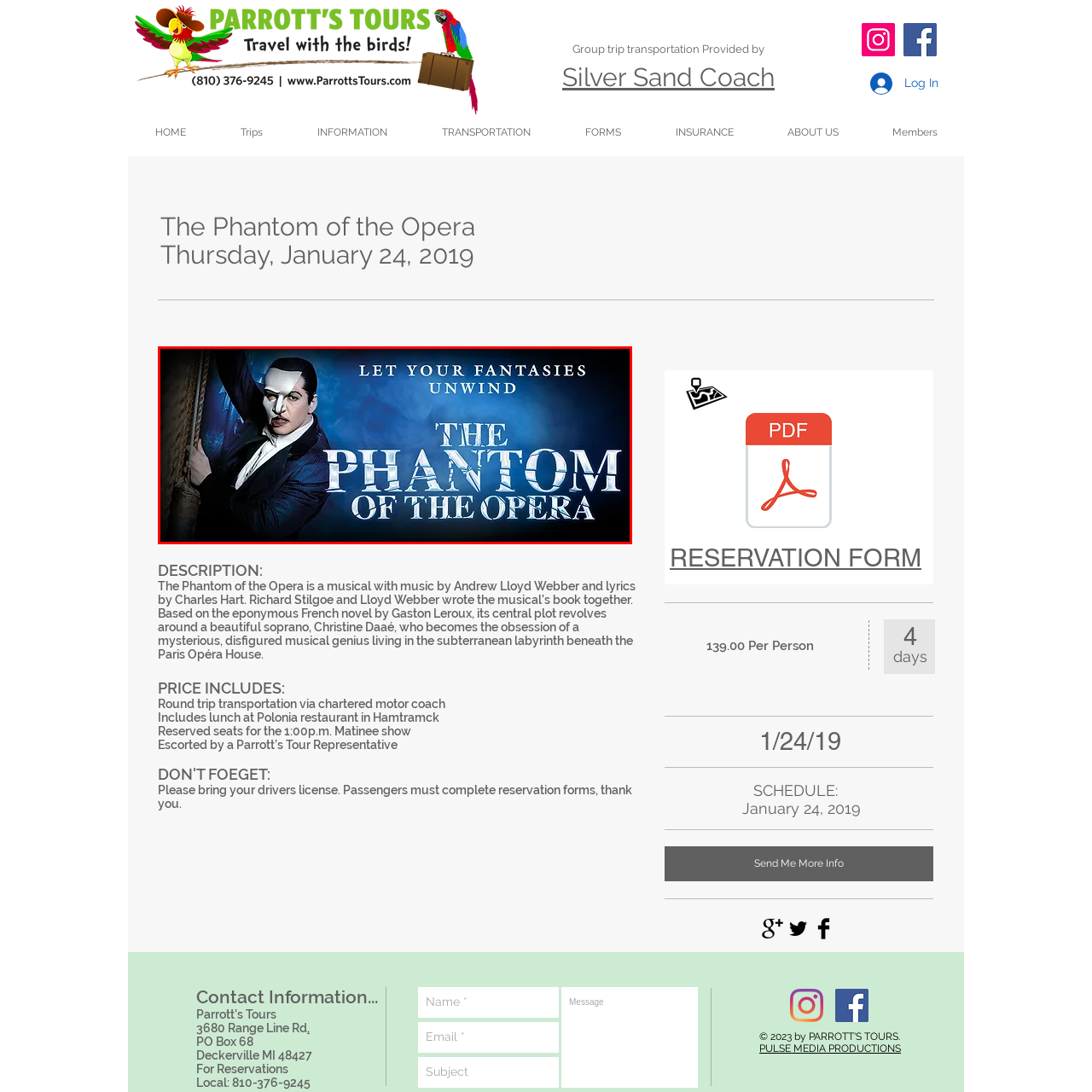Give an in-depth description of the picture inside the red marked area.

The image prominently features a character from "The Phantom of the Opera," depicted dramatically against a swirling blue background. The character is wearing a classic costume, complete with a black cape, and has his iconic half-mask, suggesting themes of mystery and allure. Above him, bold lettering announces the title "THE PHANTOM OF THE OPERA," emphasizing the theatricality of the production. A tagline, "LET YOUR FANTASIES UNWIND," invites viewers into the enchanting world of the show, hinting at a captivating experience awaiting the audience. This visual encapsulates the essence of the musical, blending elements of romance, intrigue, and drama.